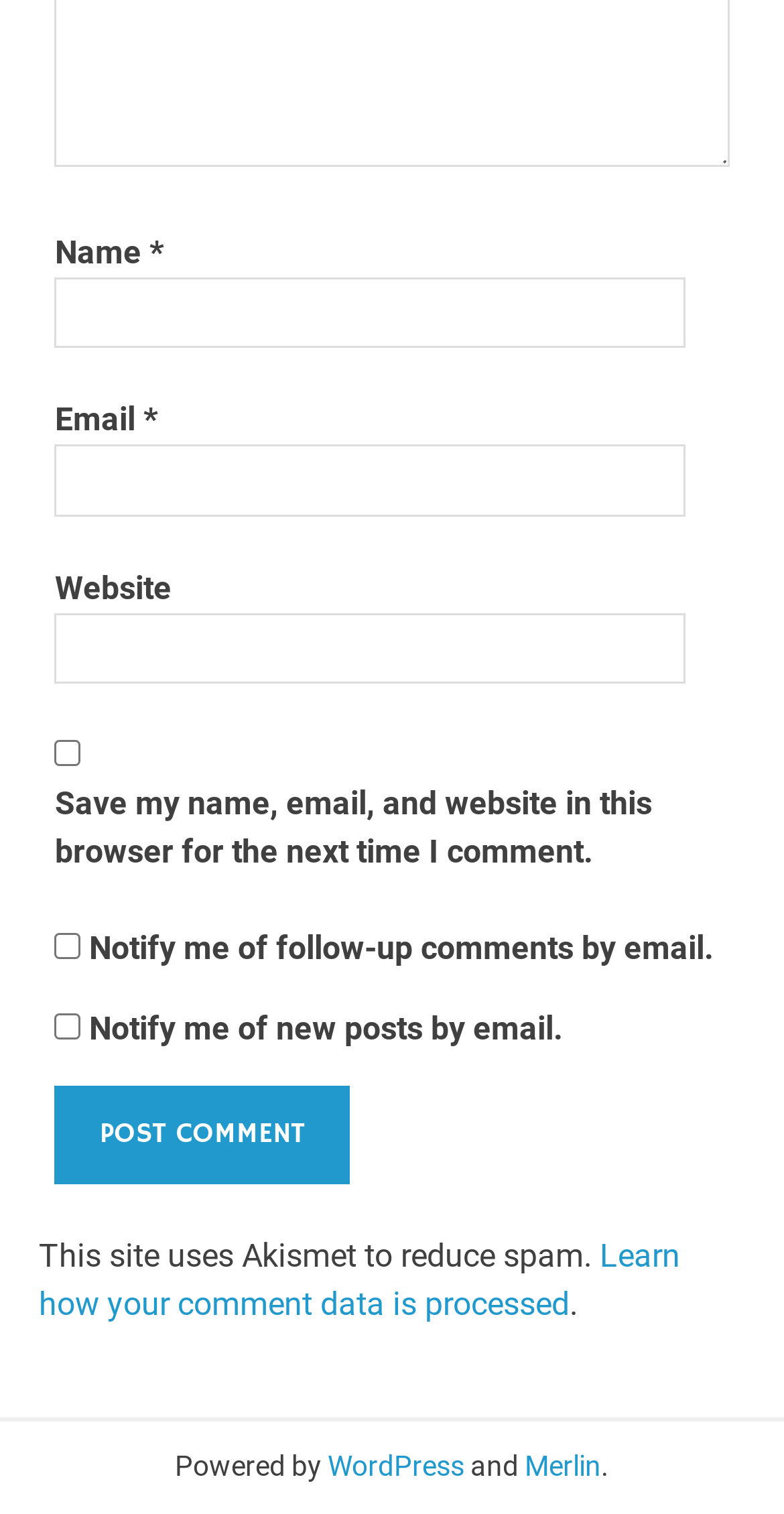Find the bounding box coordinates for the area you need to click to carry out the instruction: "Input your email". The coordinates should be four float numbers between 0 and 1, indicated as [left, top, right, bottom].

[0.07, 0.294, 0.875, 0.341]